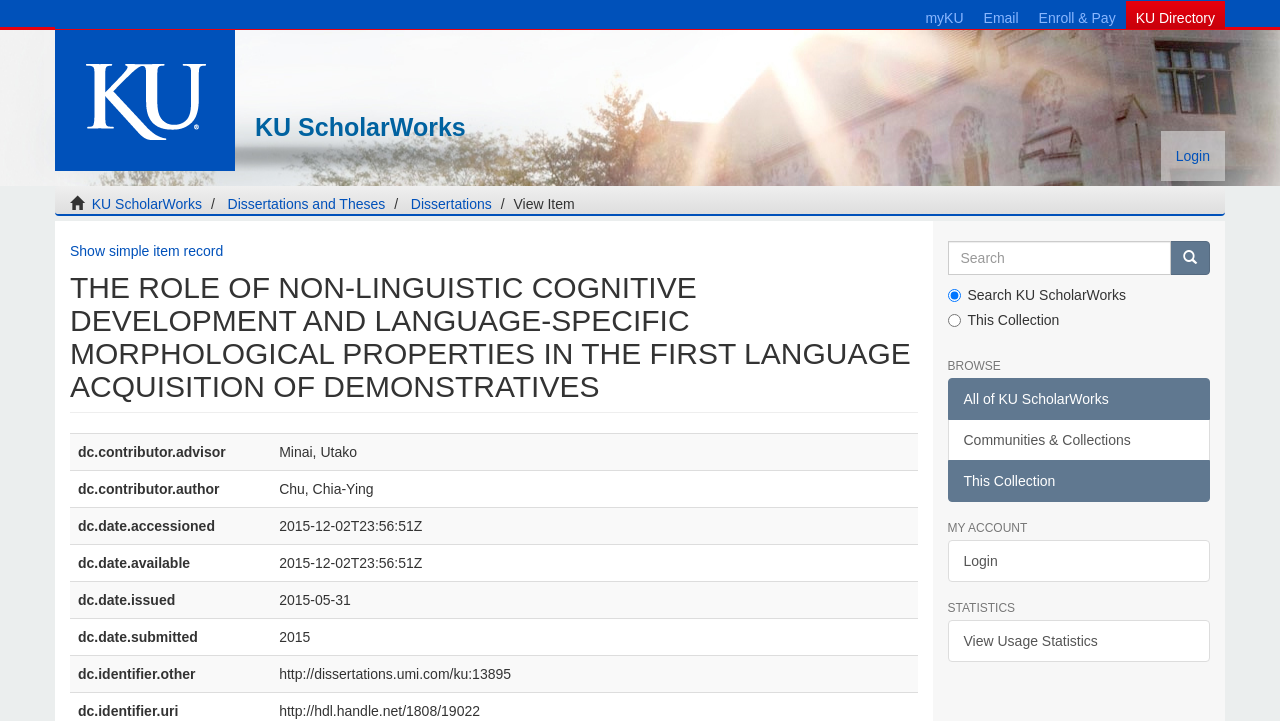Please respond to the question with a concise word or phrase:
What is the type of document being described?

Dissertation